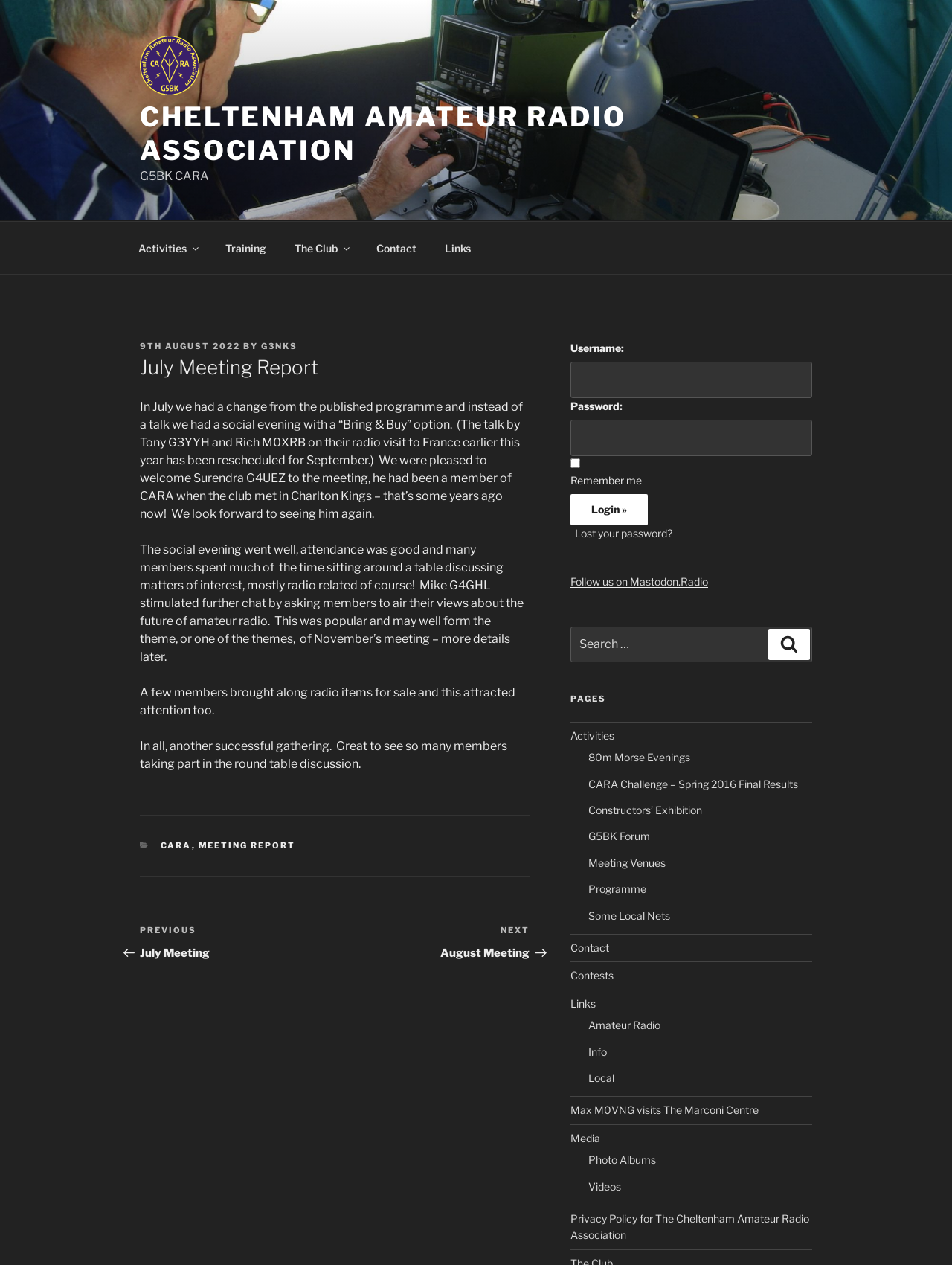Pinpoint the bounding box coordinates for the area that should be clicked to perform the following instruction: "Click on the 'Activities' link".

[0.131, 0.181, 0.22, 0.21]